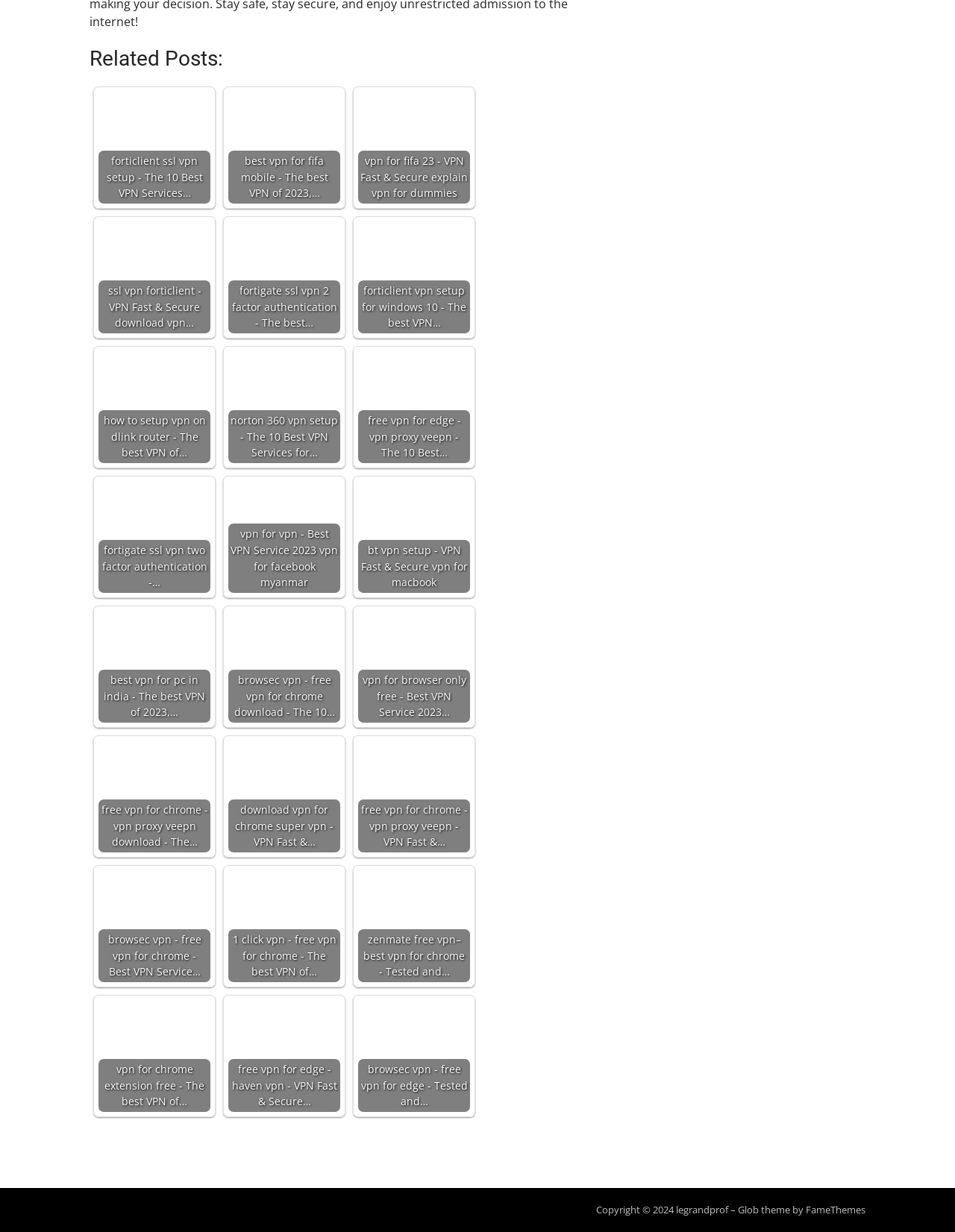Please identify the bounding box coordinates of the clickable element to fulfill the following instruction: "Go to next page". The coordinates should be four float numbers between 0 and 1, i.e., [left, top, right, bottom].

None